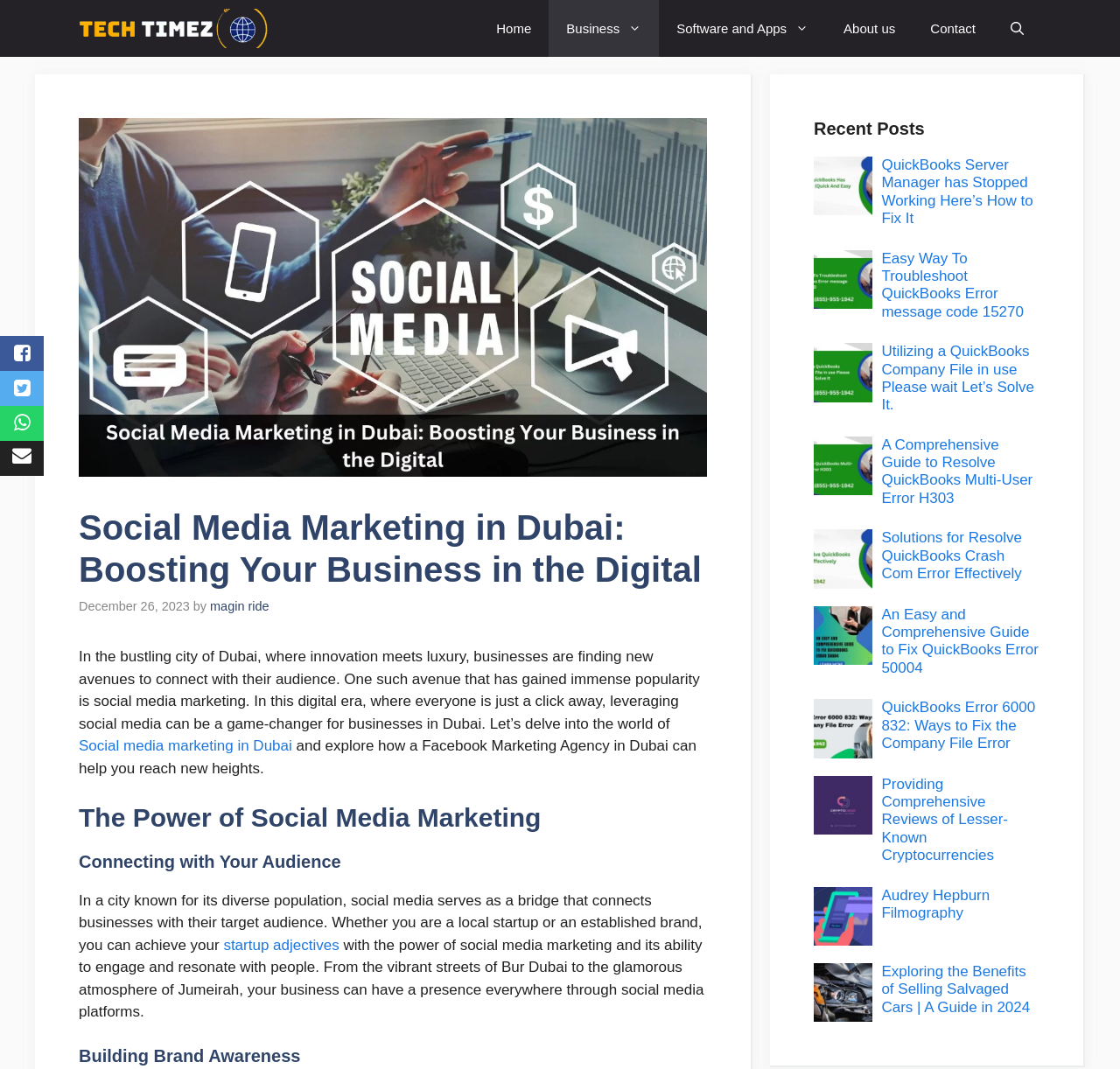Locate the bounding box coordinates of the element that should be clicked to fulfill the instruction: "Click on JOIN OUR NEWSLETTER".

None